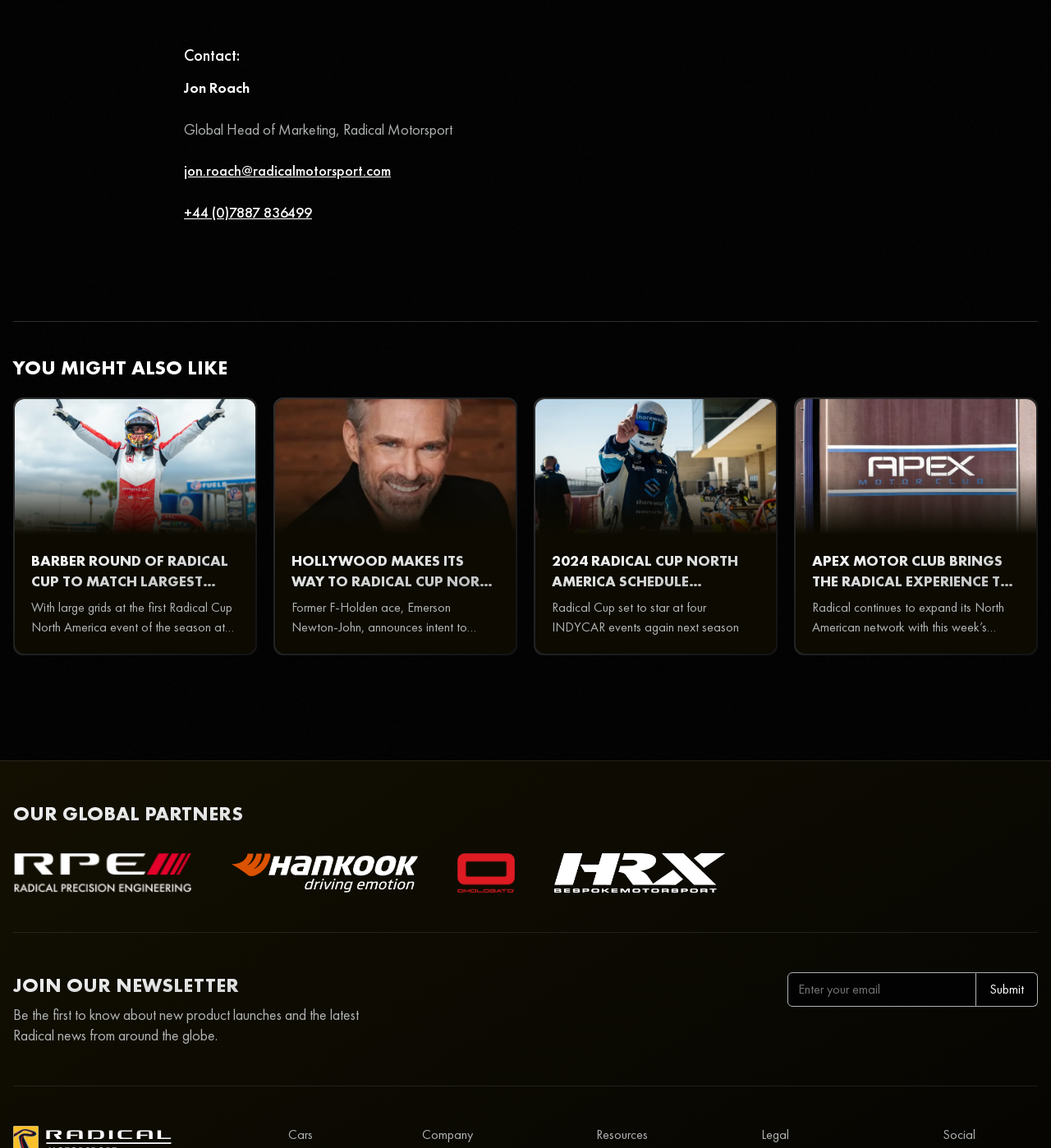Based on the image, please elaborate on the answer to the following question:
How many global partners are listed?

The webpage lists four global partners under the 'OUR GLOBAL PARTNERS' section, each with a link and an image of their logo.